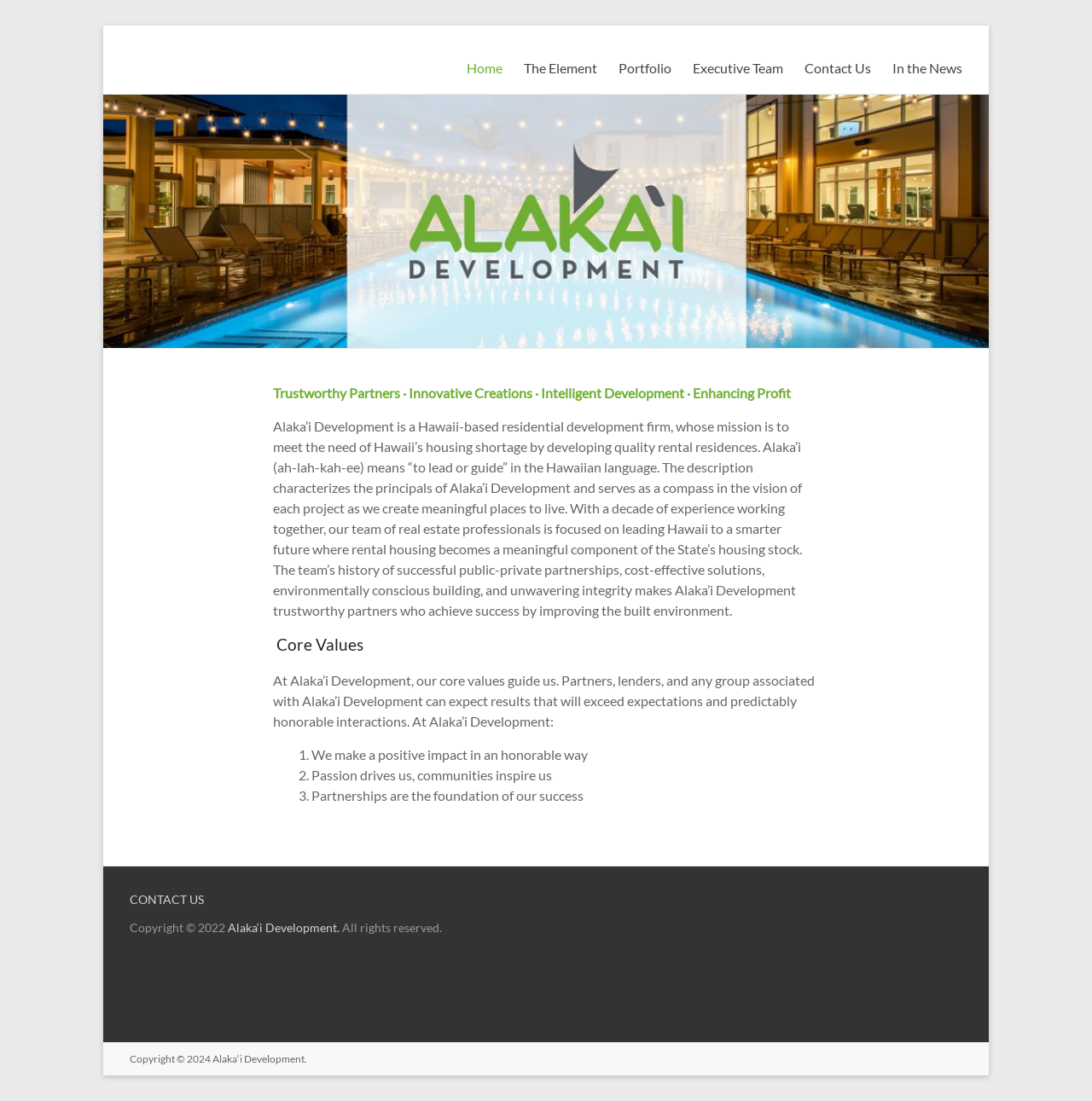Illustrate the webpage's structure and main components comprehensively.

The webpage is about Alaka‘i Development, a Hawaii-based residential development firm. At the top, there is a "Skip to content" link, followed by the company's name in a heading element. Below the company name, there is a navigation menu with links to "Home", "The Element", "Portfolio", "Executive Team", "Contact Us", and "In the News".

On the left side, there is a large image of Alaka‘i Development, taking up most of the vertical space. To the right of the image, there is an article section that contains the company's mission statement and description. The mission statement is "Trustworthy Partners · Innovative Creations · Intelligent Development · Enhancing Profit". The description explains the company's goal of meeting Hawaii's housing shortage by developing quality rental residences.

Below the description, there is a section highlighting the company's core values, which include making a positive impact, being driven by passion, and building partnerships. Each core value is listed as a separate point.

At the bottom of the page, there is a footer section with a "CONTACT US" link, copyright information, and a link to Alaka‘i Development's website. The copyright information includes the years 2022 and 2024.